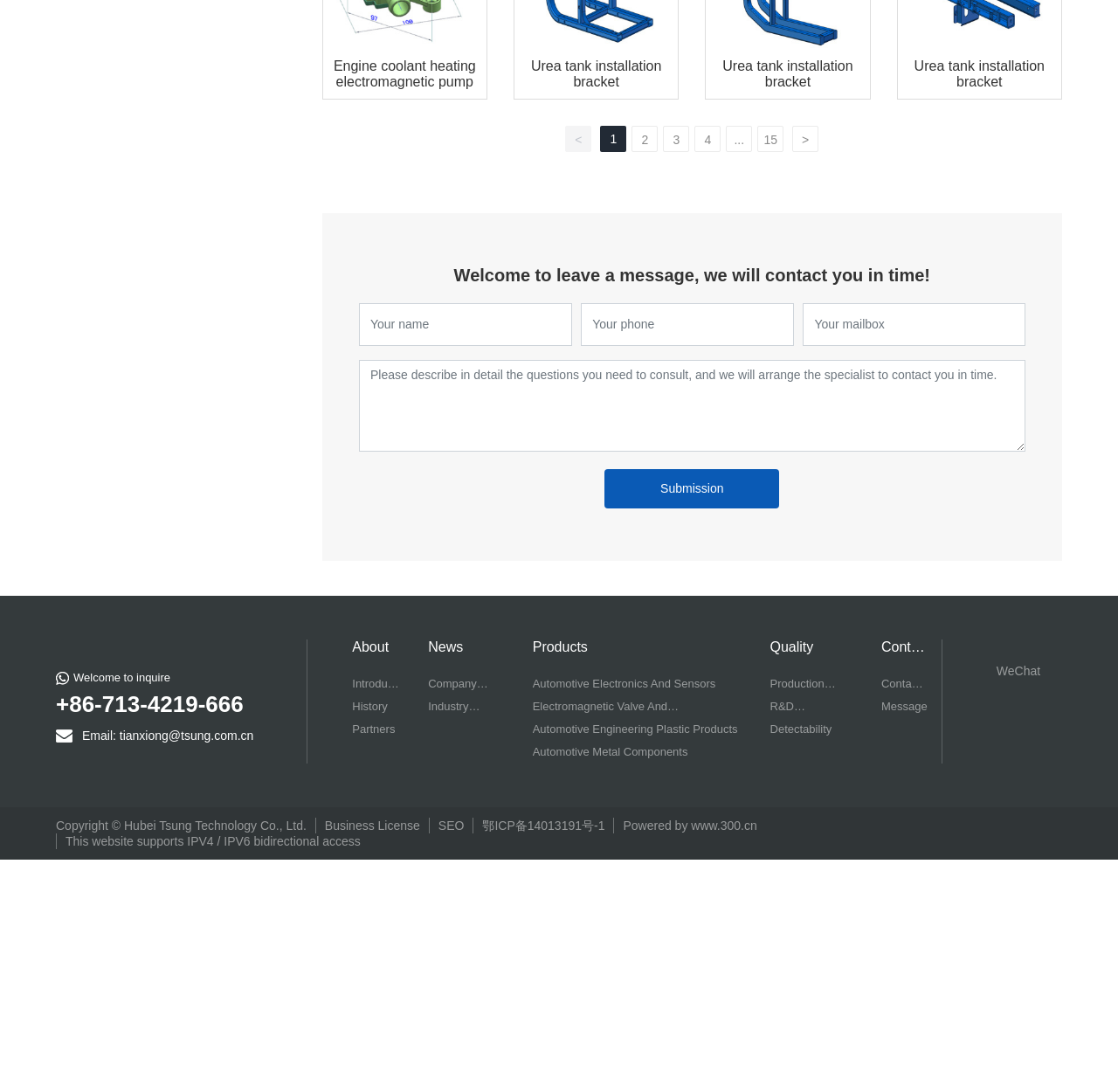Please identify the bounding box coordinates for the region that you need to click to follow this instruction: "Click on the 'Contact Us' link".

[0.788, 0.616, 0.83, 0.637]